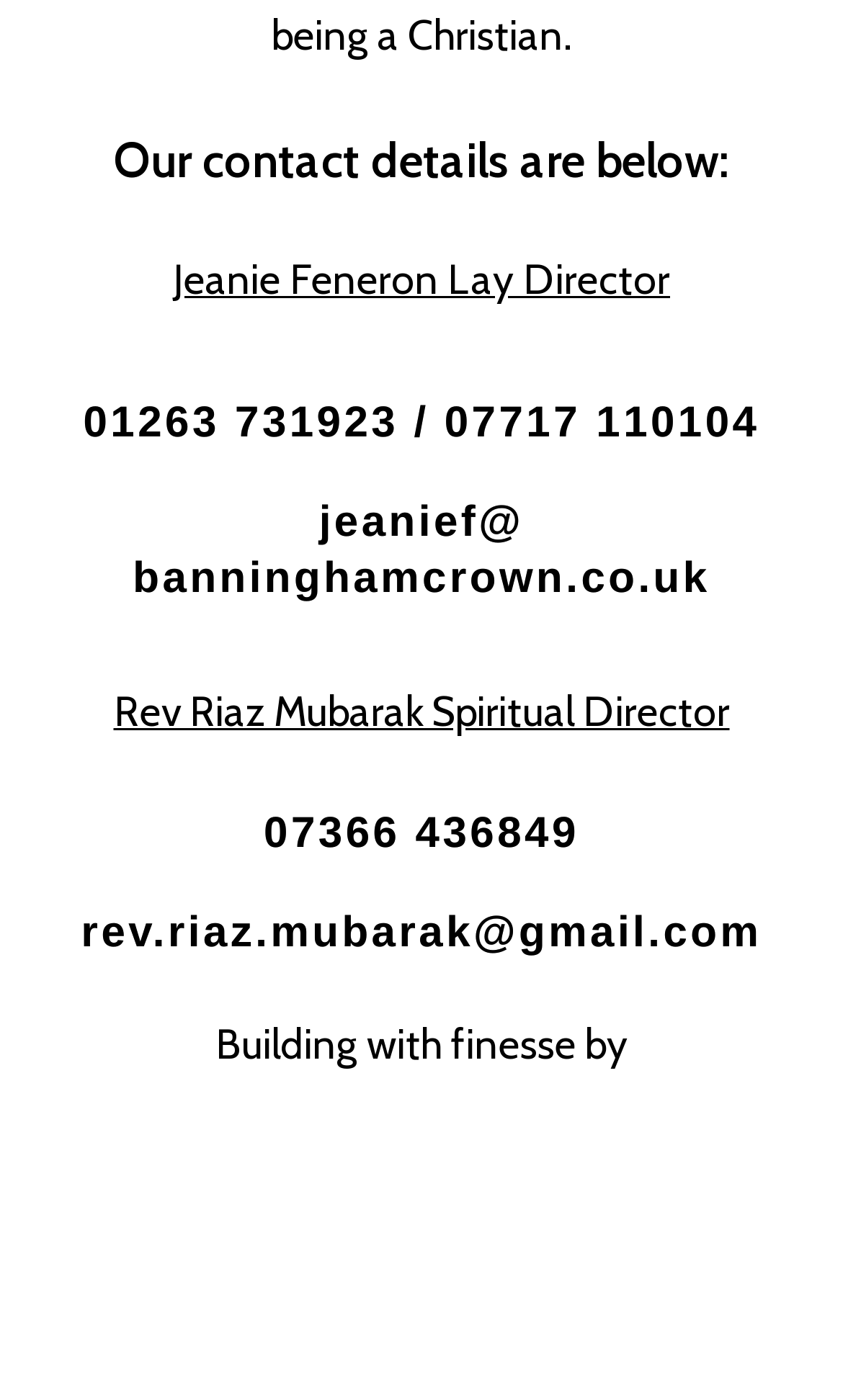Who is the Lay Director?
Based on the screenshot, respond with a single word or phrase.

Jeanie Feneron Lay